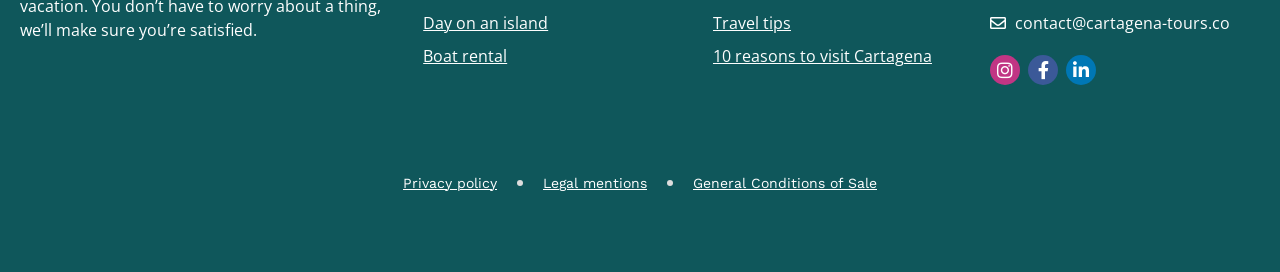Use a single word or phrase to answer the question: 
How many social media links are present?

3